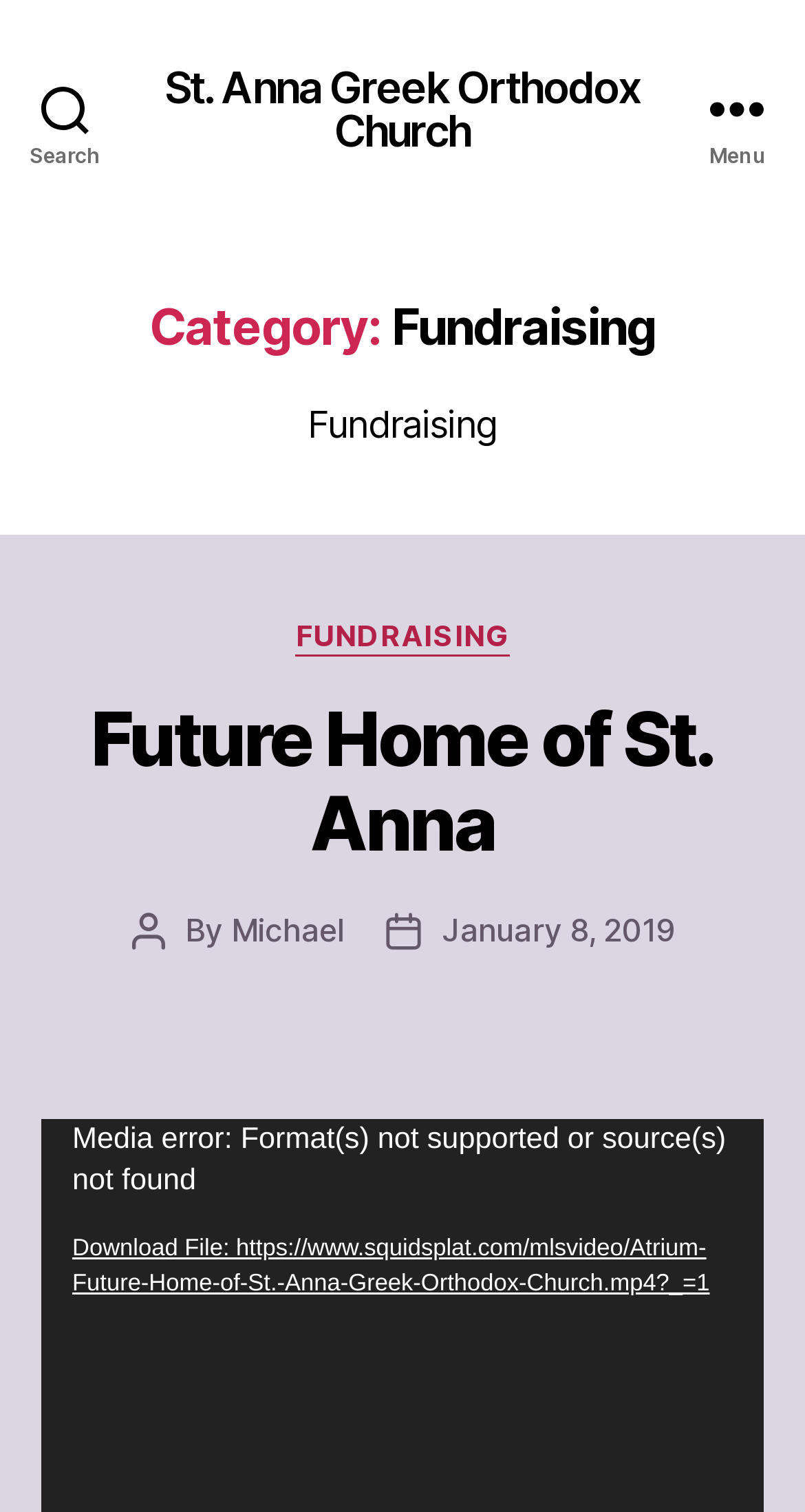Produce an elaborate caption capturing the essence of the webpage.

The webpage is about fundraising for St. Anna Greek Orthodox Church. At the top left, there is a search button. Next to it, there is a link to the church's homepage. On the top right, there is a menu button. 

Below the top section, there is a header section that spans the entire width of the page. It contains a heading that reads "Category: Fundraising". 

Underneath the header, there is another section that also spans the entire width of the page. It contains a subheading that reads "Categories" and a link to "FUNDRAISING". Below this, there is a heading that reads "Future Home of St. Anna" with a link to the same title. 

Further down, there is a section that contains information about a post, including the author's name, "Michael", and the post date, "January 8, 2019". 

At the bottom of the page, there is a section that contains a media error message and a link to download a video file related to the "Atrium-Future-Home-of-St.-Anna-Greek-Orthodox-Church".